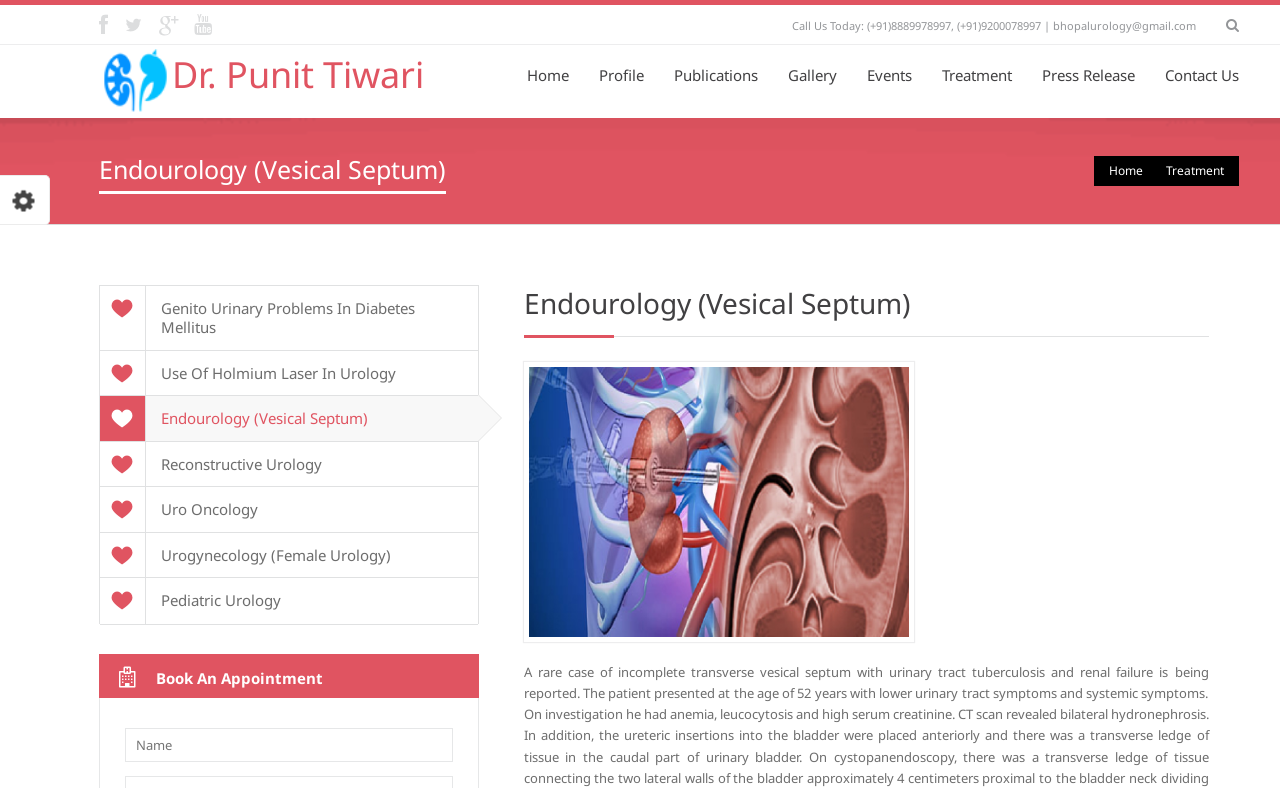Explain the webpage's design and content in an elaborate manner.

The webpage is about Dr. Punit Tiwari, a urologist in Bhopal. At the top, there is a call-to-action section with a phone number and email address. Next to it, there is a small image. Below this section, there is a heading with the doctor's name, "Dr. Punit Tiwari". 

On the top navigation bar, there are several links, including "Home", "Profile", "Publications", "Gallery", "Events", "Treatment", "Press Release", and "Contact Us". These links are evenly spaced and take up the entire width of the page.

Further down, there is a section with a heading "Endourology (Vesical Septum)". Below this heading, there are several links to different topics related to urology, such as "Genito Urinary Problems In Diabetes Mellitus", "Use Of Holmium Laser In Urology", and "Reconstructive Urology". These links are arranged vertically and take up the left half of the page.

On the right side of the page, there is an image related to "Endourology (Vesical Septum)". Below the image, there is a static text with the same title. 

At the bottom of the page, there is a section to book an appointment. It includes a static text "Book An Appointment" and a textbox to enter the name. There is also a small icon at the top left corner of the page.